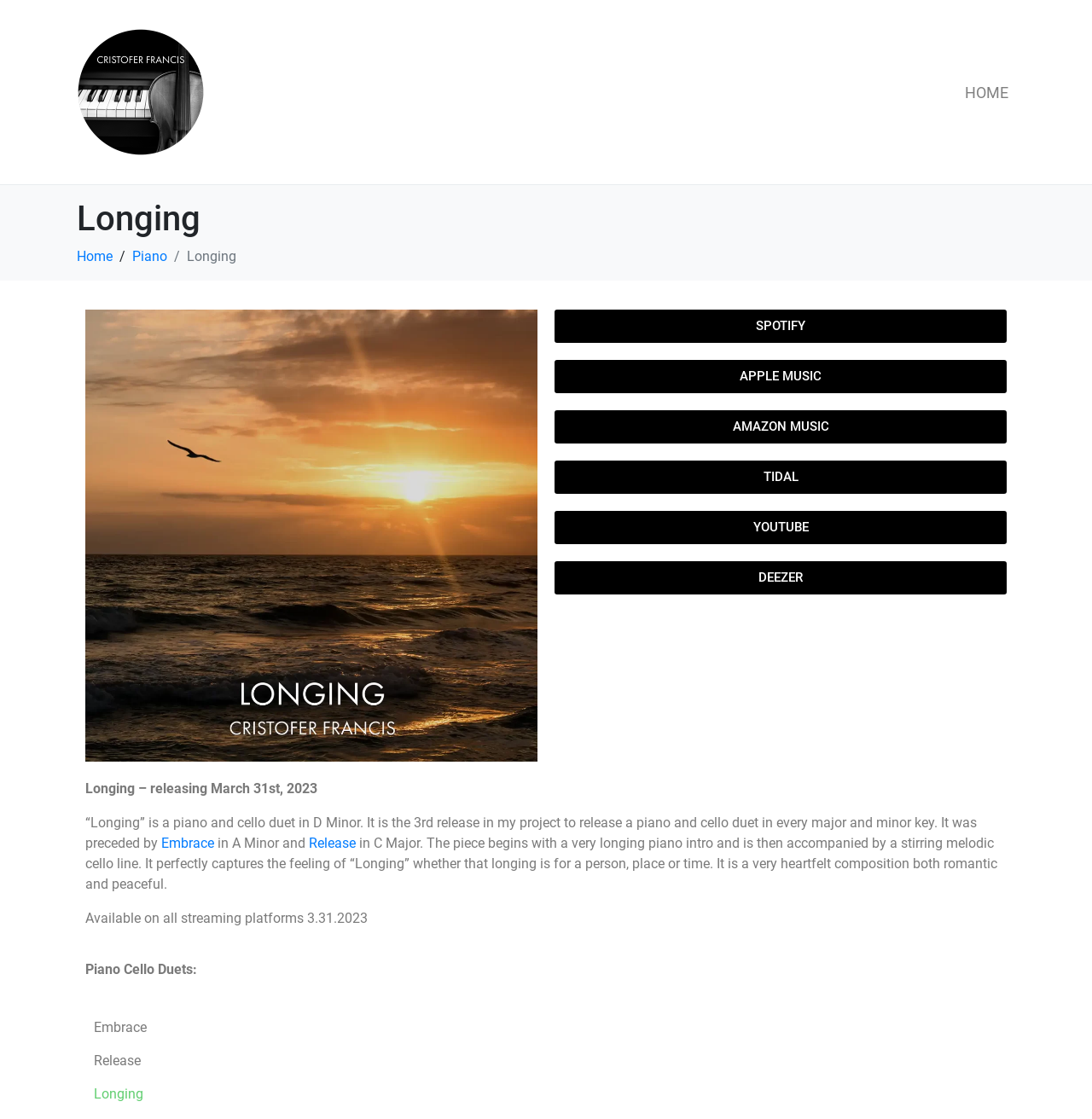Given the element description, predict the bounding box coordinates in the format (top-left x, top-left y, bottom-right x, bottom-right y). Make sure all values are between 0 and 1. Here is the element description: Embrace

[0.148, 0.746, 0.196, 0.761]